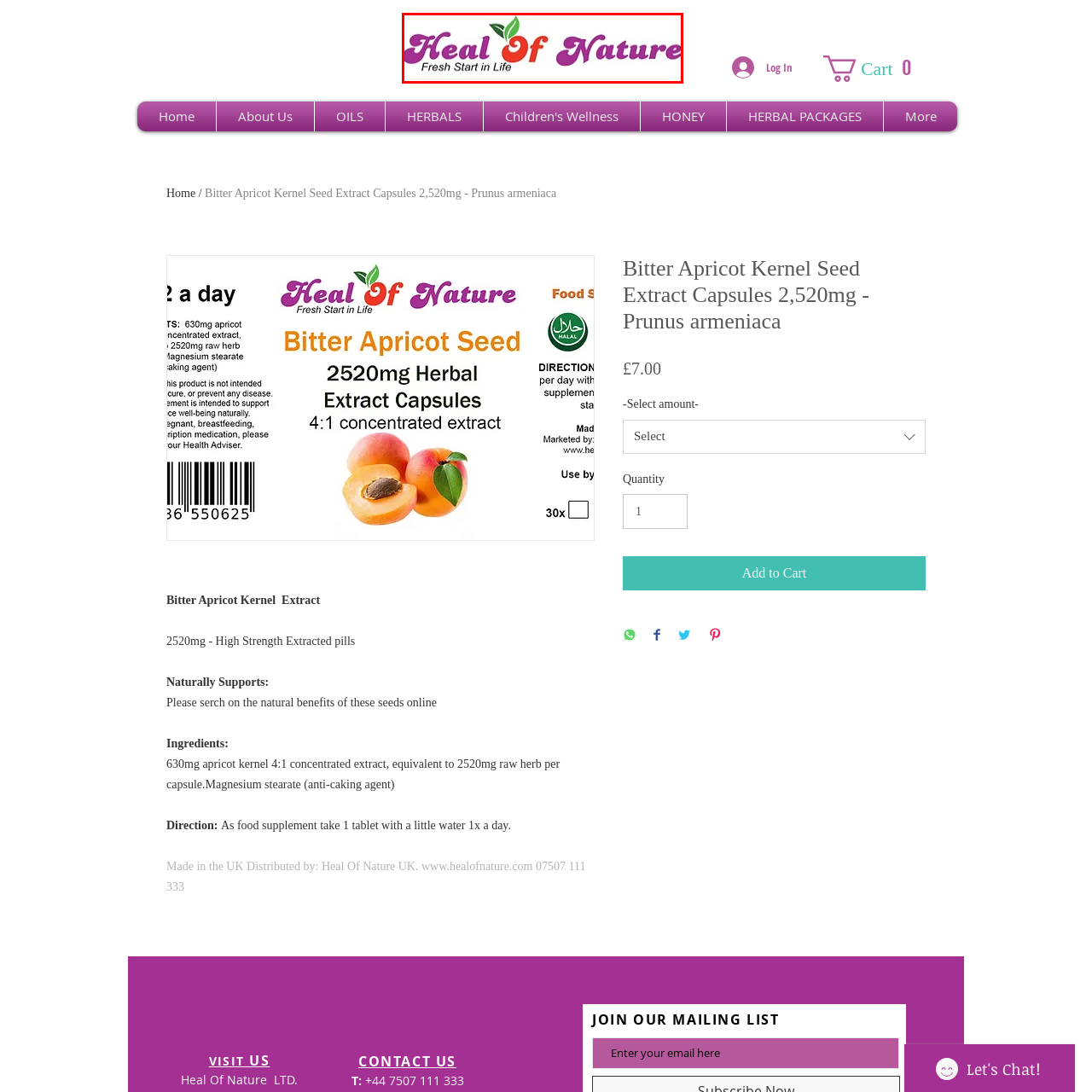Compose a thorough description of the image encased in the red perimeter.

The image features the logo of "Heal Of Nature," prominently displaying vibrant text that emphasizes the brand's dedication to health and wellness. The words "Heal Of Nature" are styled in a playful font, with "Heal" in a bold red, "Of" in a contrasting orange, and "Nature" in a lively purple. Above the text, the logo is accentuated by two green leaves, symbolizing natural ingredients and holistic wellness. Beneath the main brand name, the tagline "Fresh Start in Life" encapsulates Heal Of Nature's mission to promote natural health solutions. This logo visually conveys a commitment to well-being and the healing power of nature.